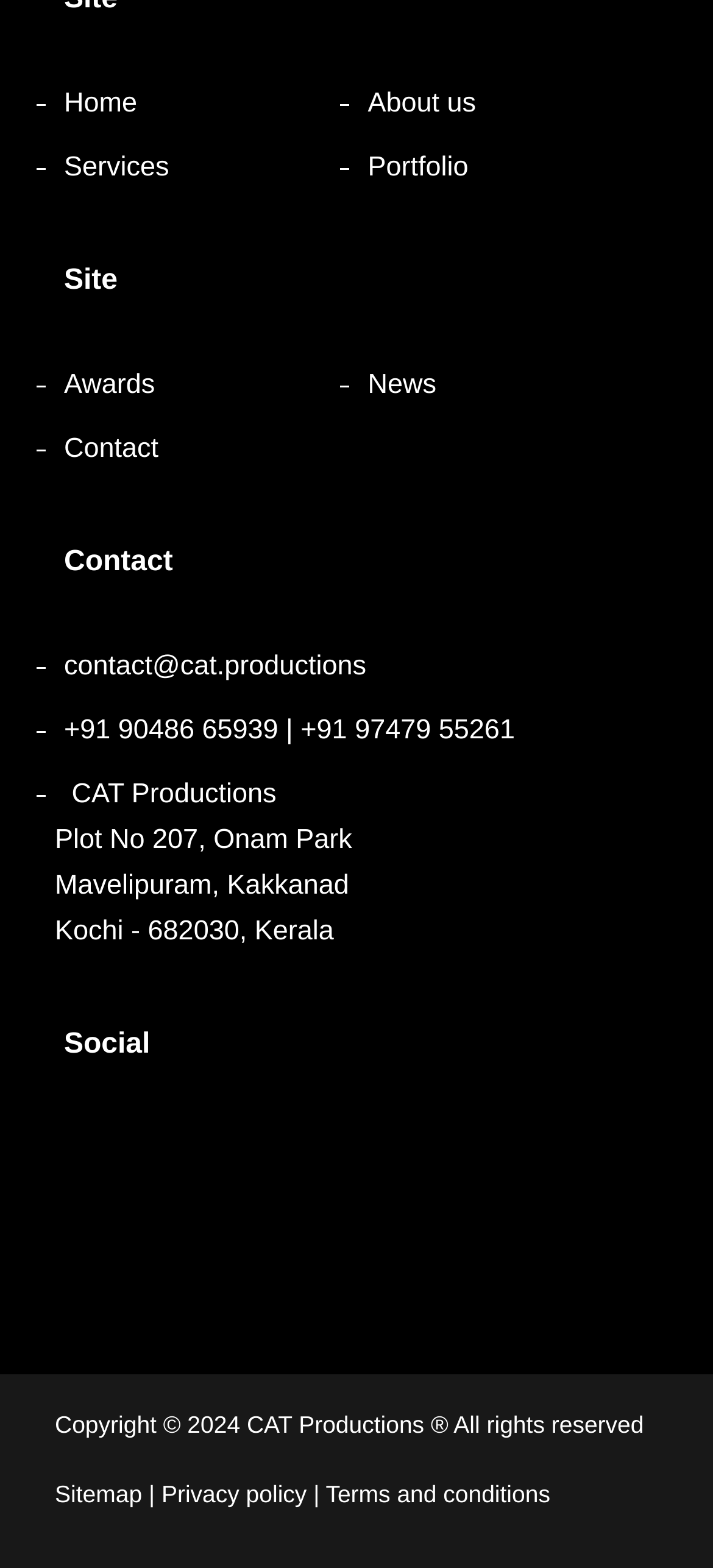What is the contact email?
Look at the image and respond with a one-word or short phrase answer.

contact@cat.productions